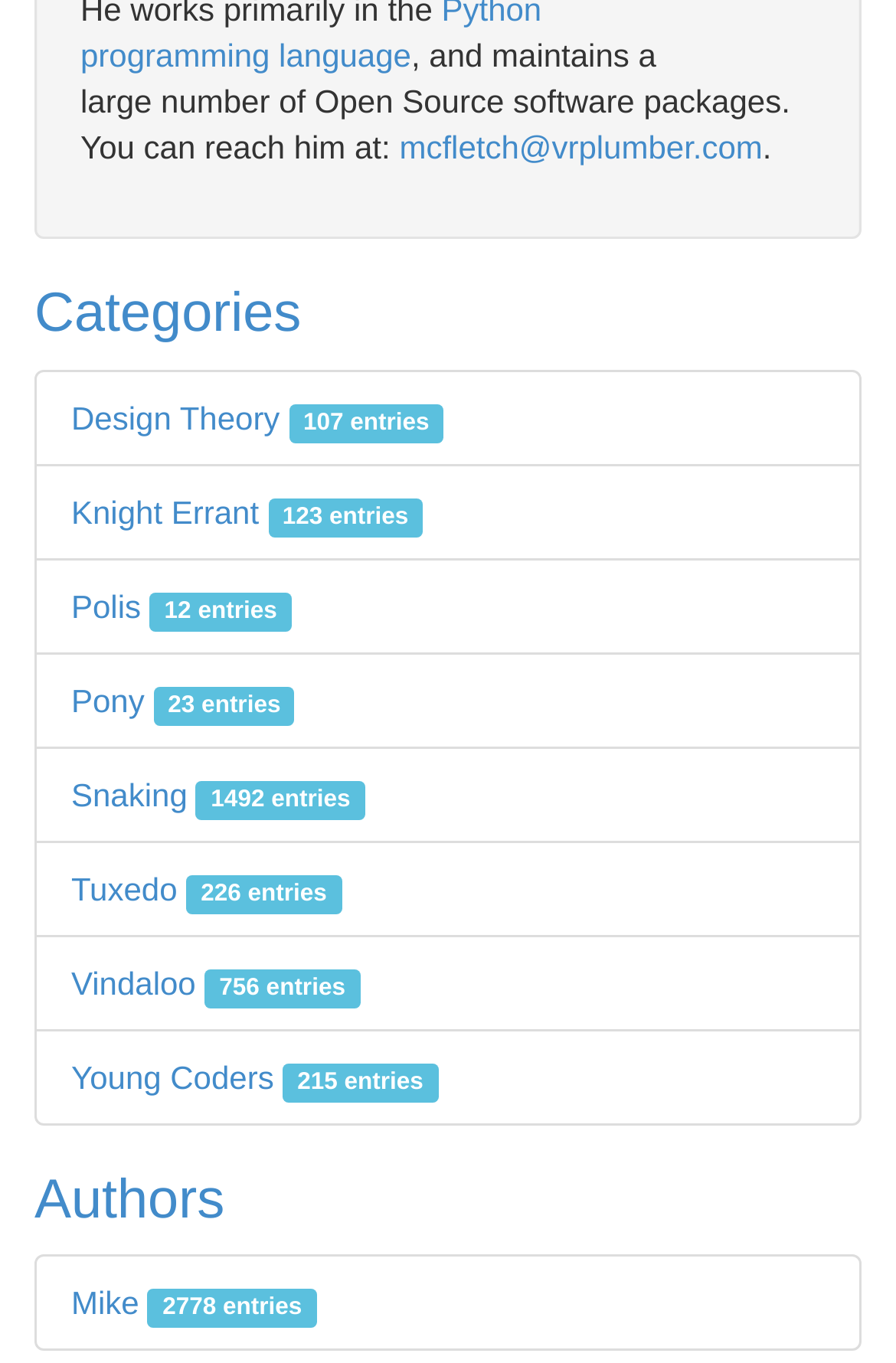How many categories are listed on the webpage?
Provide a detailed and extensive answer to the question.

The categories are listed under the 'Categories' heading, and there are 6 links listed: 'Design Theory', 'Knight Errant', 'Polis', 'Pony', 'Snaking', and 'Tuxedo'.